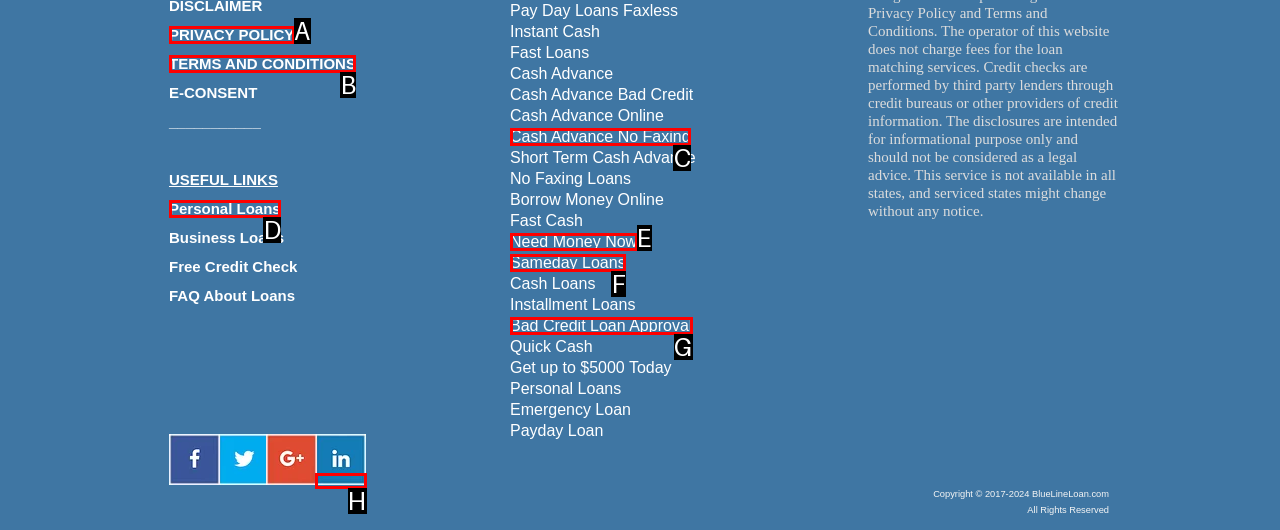Select the HTML element that fits the following description: Cash Advance No Faxing
Provide the letter of the matching option.

C